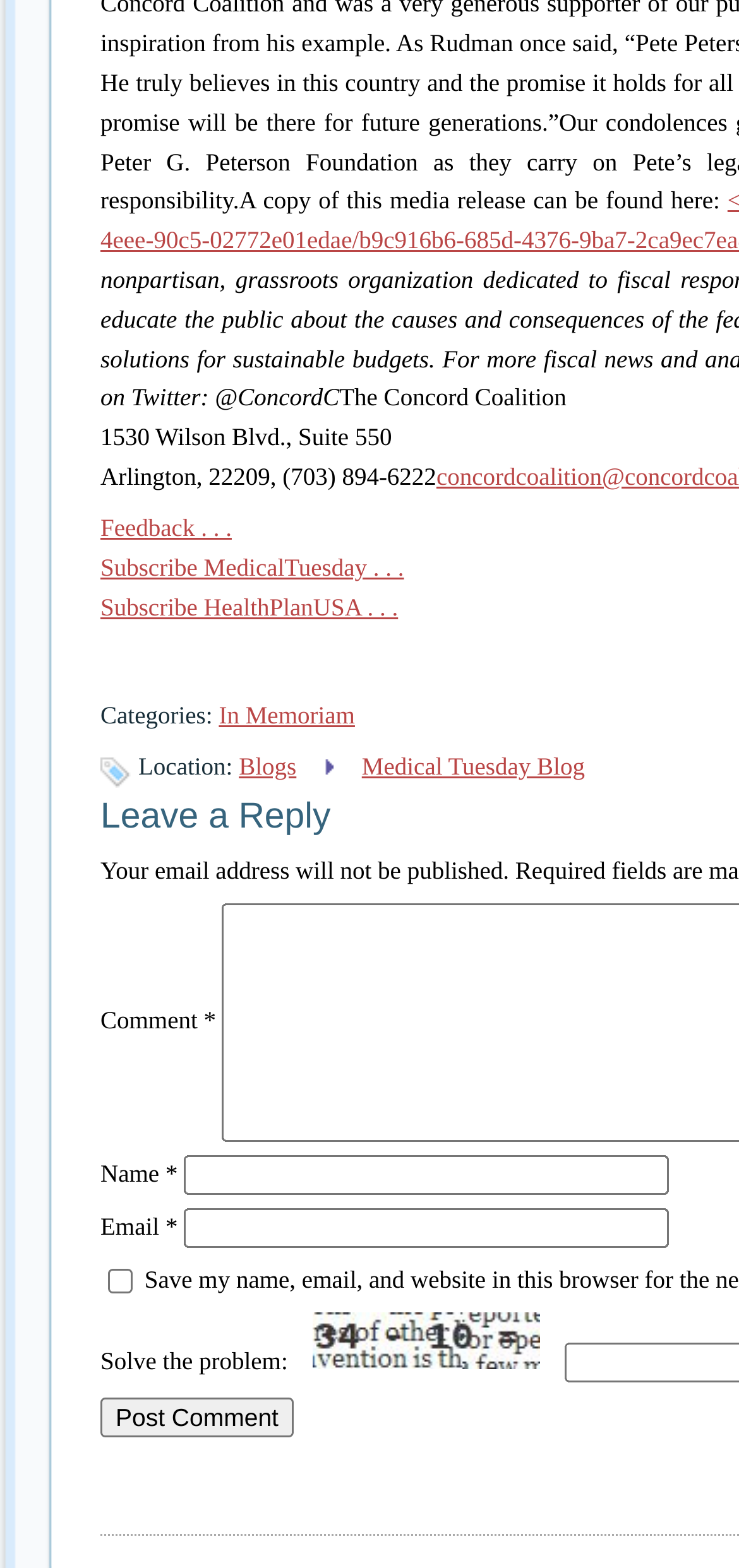Respond with a single word or phrase to the following question: What is the category of the blog post?

In Memoriam